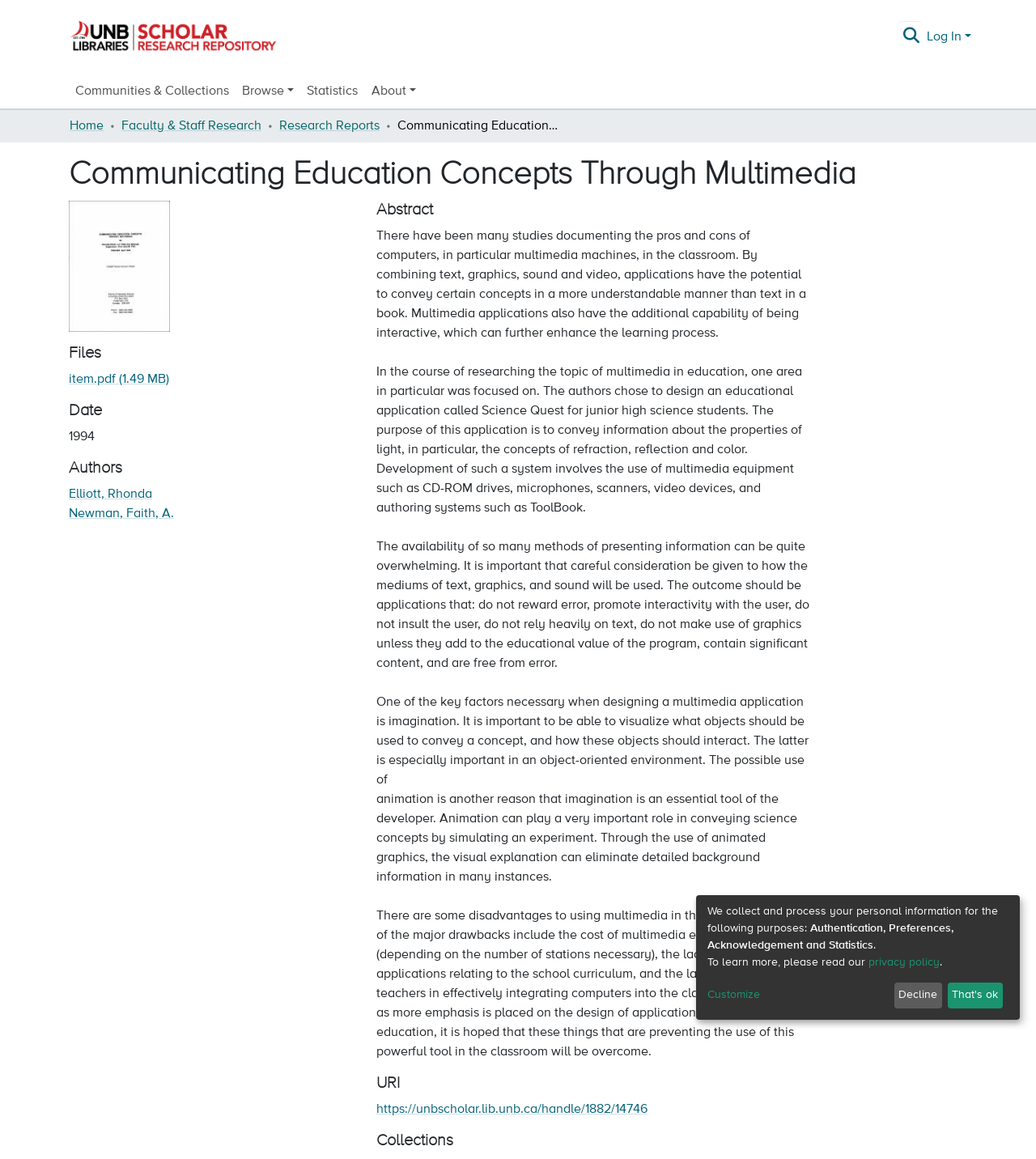From the image, can you give a detailed response to the question below:
What is the purpose of the application called Science Quest?

According to the abstract section of the webpage, the authors designed an educational application called Science Quest for junior high science students, and its purpose is to convey information about the properties of light, specifically the concepts of refraction, reflection, and color.